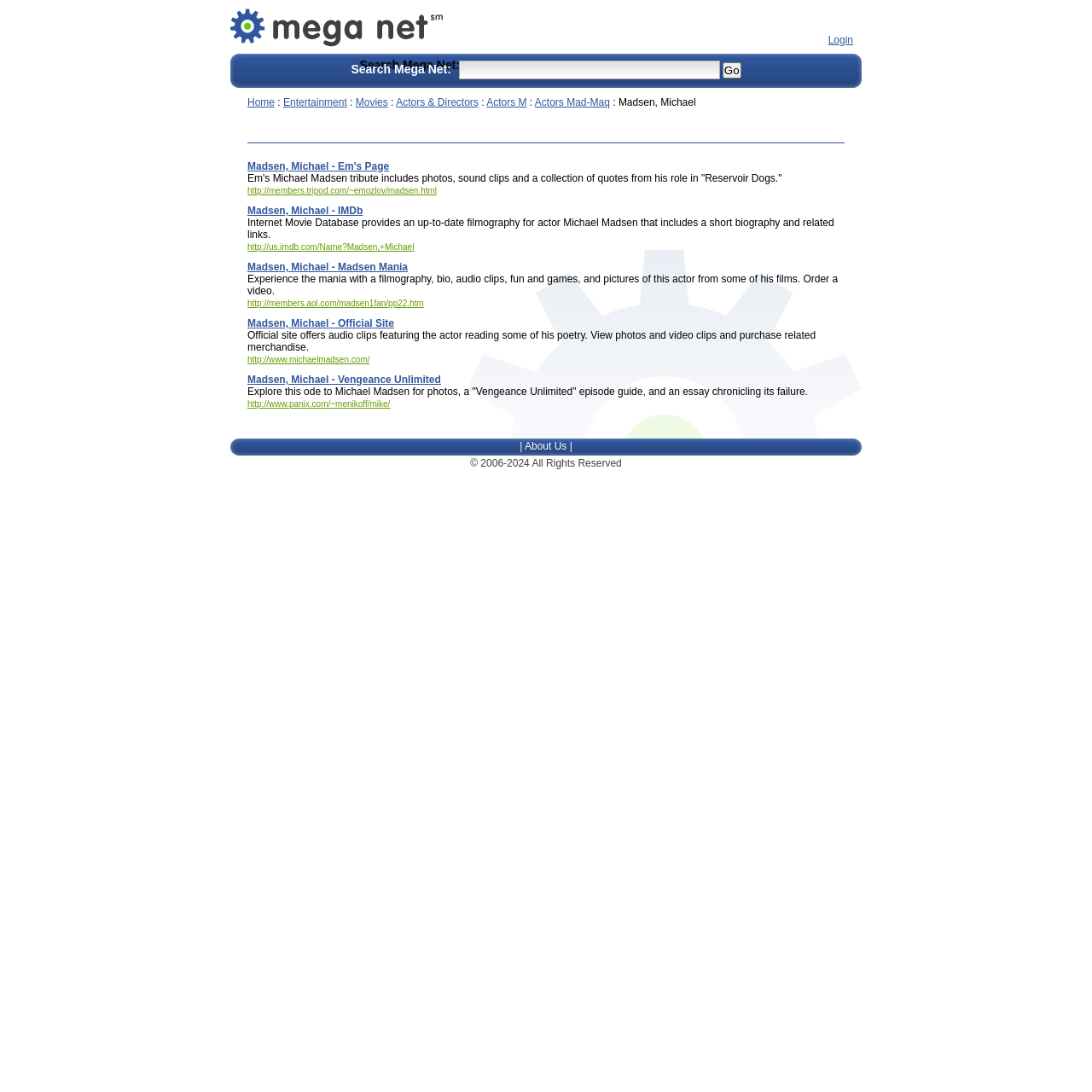Using the information shown in the image, answer the question with as much detail as possible: What is the category of the webpage?

The webpage has a link to 'Entertainment' in the top navigation menu, and it provides information about an actor, Michael Madsen. This suggests that the webpage is categorized under entertainment, specifically related to movies and actors.